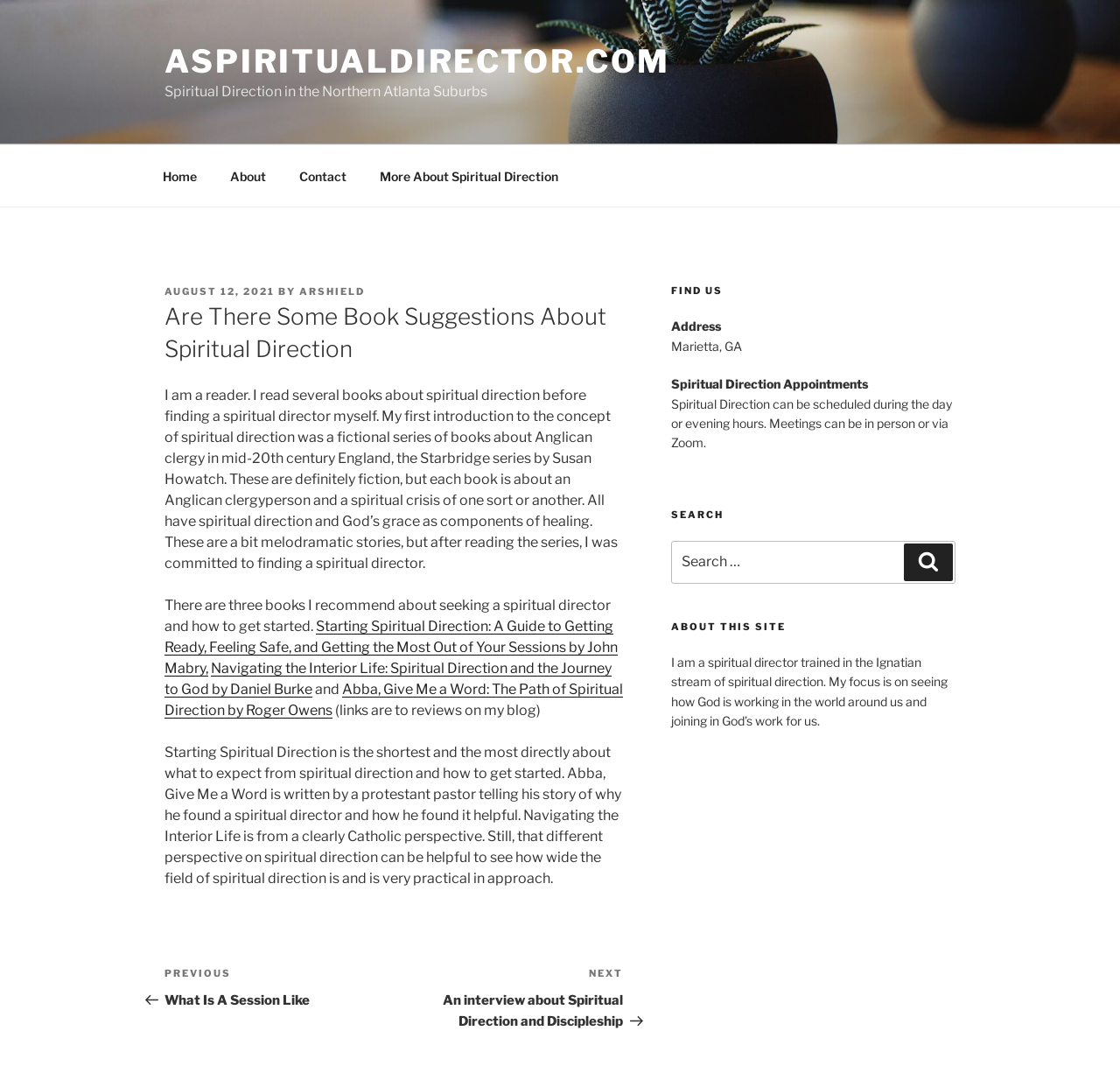Give a one-word or phrase response to the following question: What is the author of the article?

ARSHIELD